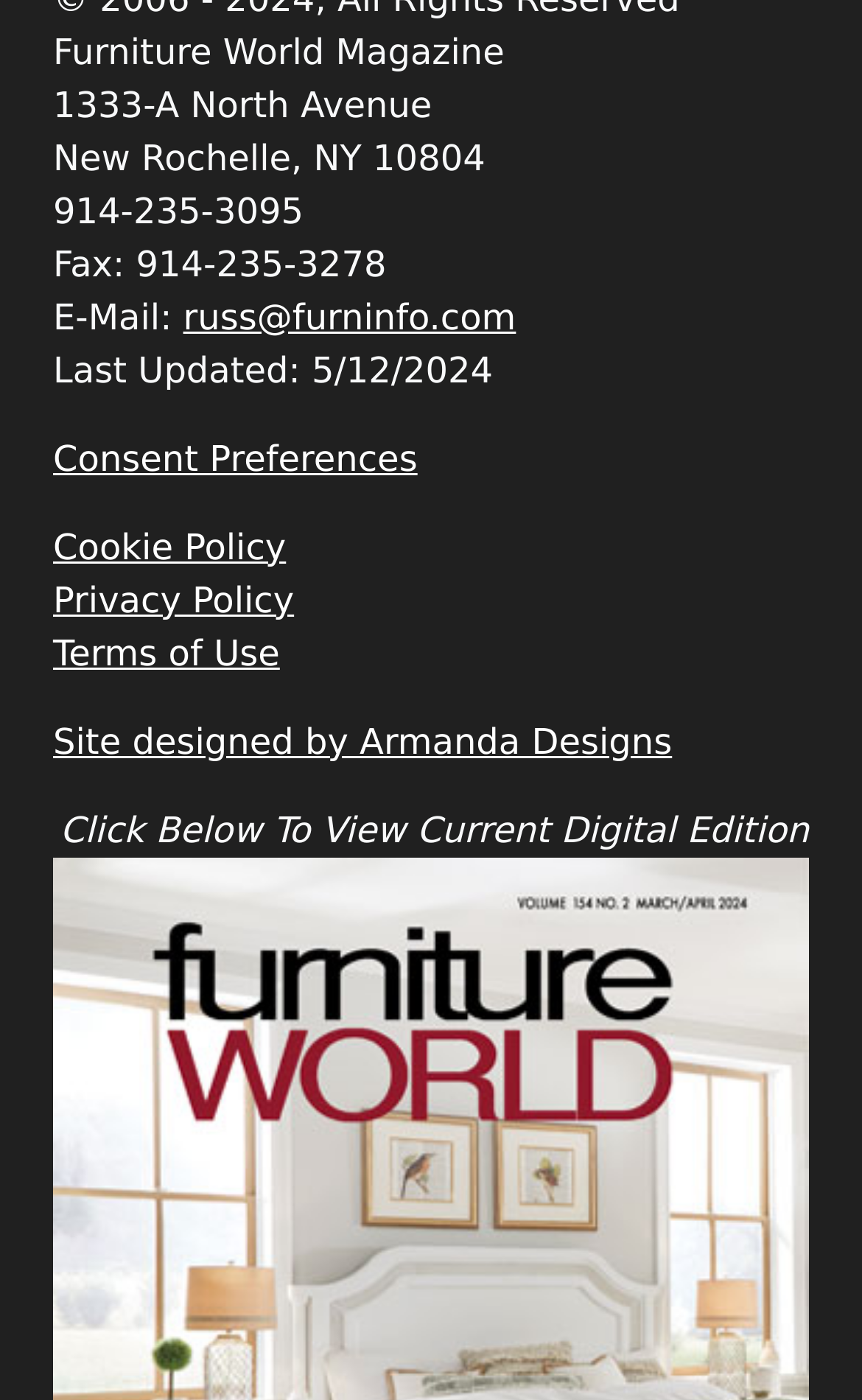Identify the bounding box coordinates of the element to click to follow this instruction: 'Visit the site designed by Armanda Designs'. Ensure the coordinates are four float values between 0 and 1, provided as [left, top, right, bottom].

[0.062, 0.593, 0.78, 0.623]